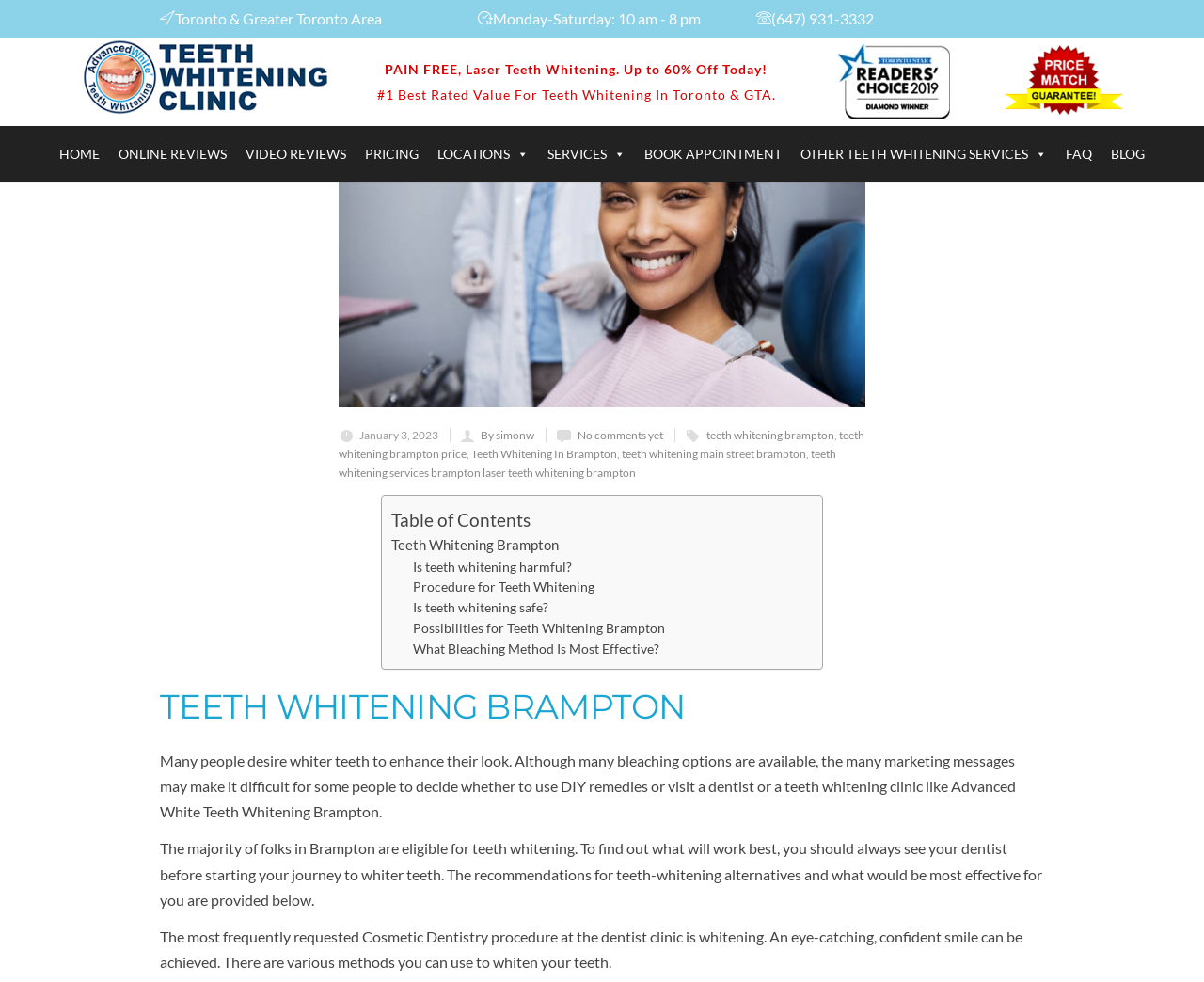Kindly respond to the following question with a single word or a brief phrase: 
What is the price range for full 1-hour teeth whitening?

$149 to $179